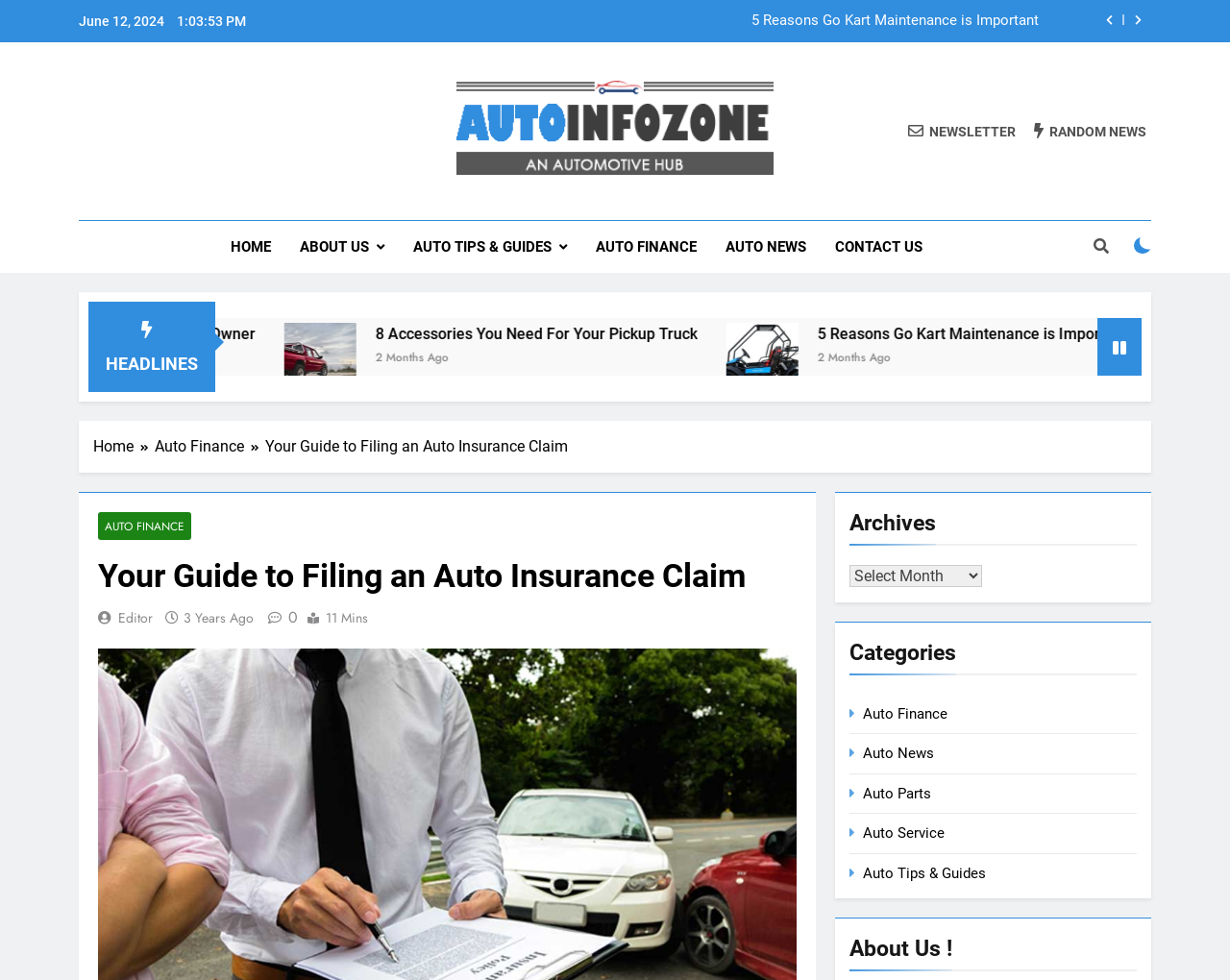Identify the first-level heading on the webpage and generate its text content.

Your Guide to Filing an Auto Insurance Claim